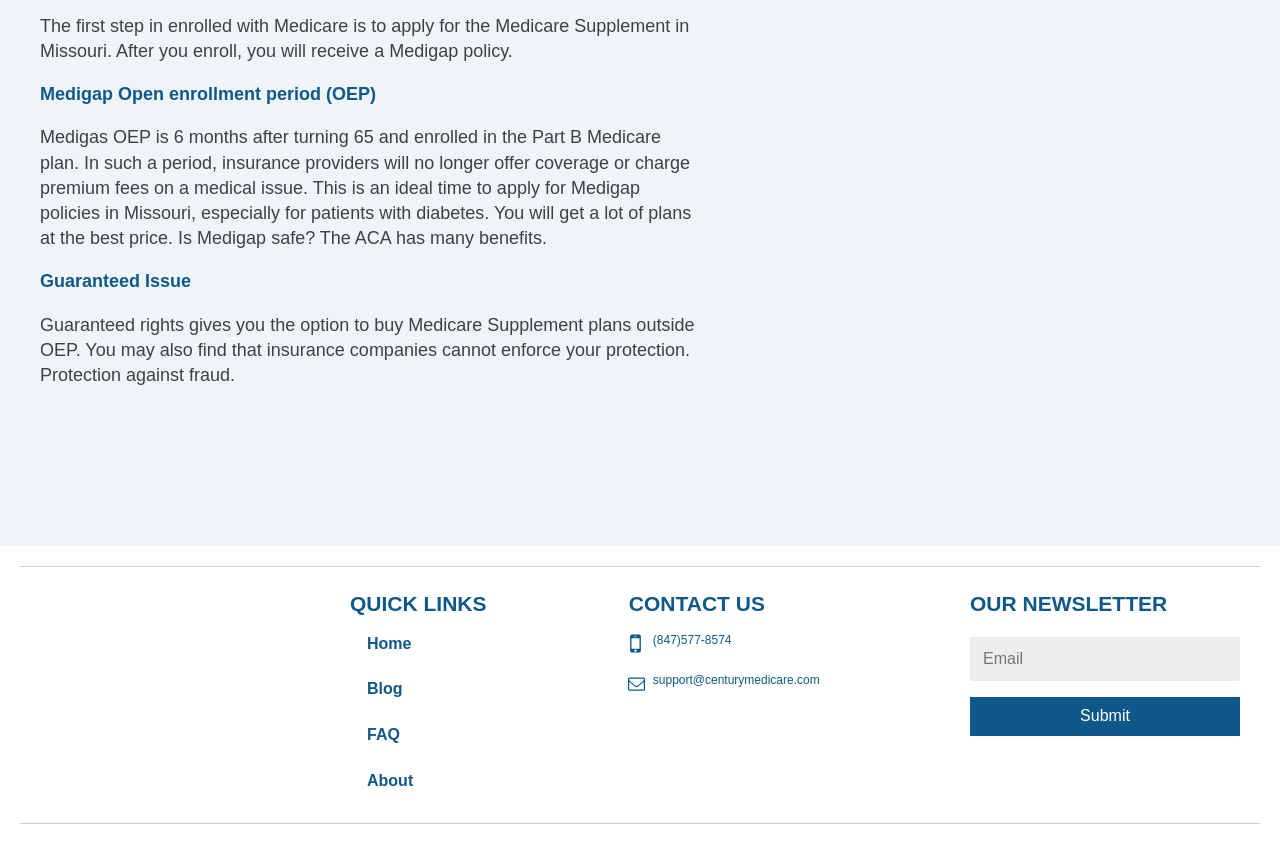Please identify the bounding box coordinates of the region to click in order to complete the given instruction: "Send an email to support". The coordinates should be four float numbers between 0 and 1, i.e., [left, top, right, bottom].

[0.487, 0.796, 0.64, 0.838]